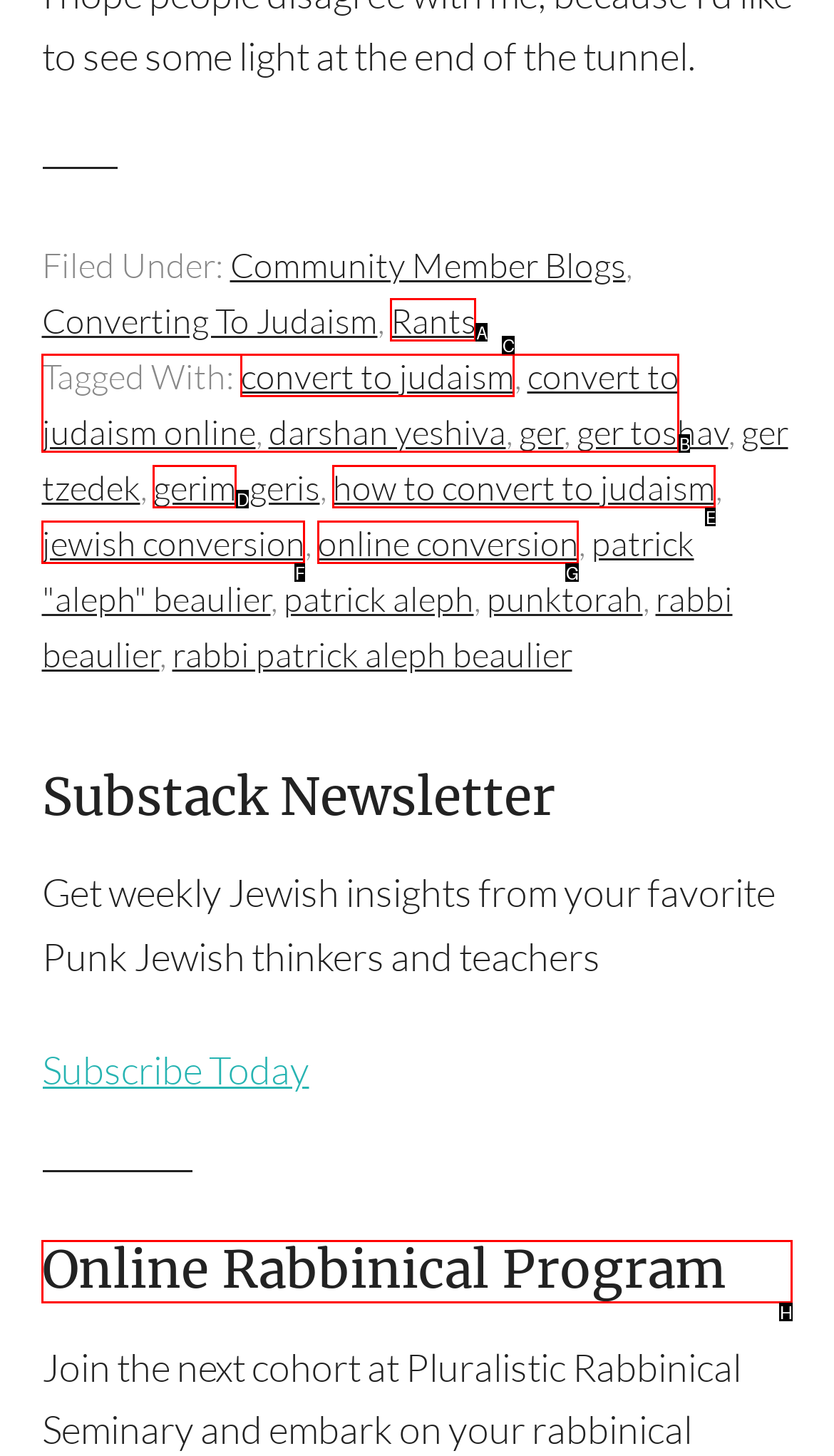To complete the task: Learn more about the 'Online Rabbinical Program', select the appropriate UI element to click. Respond with the letter of the correct option from the given choices.

H